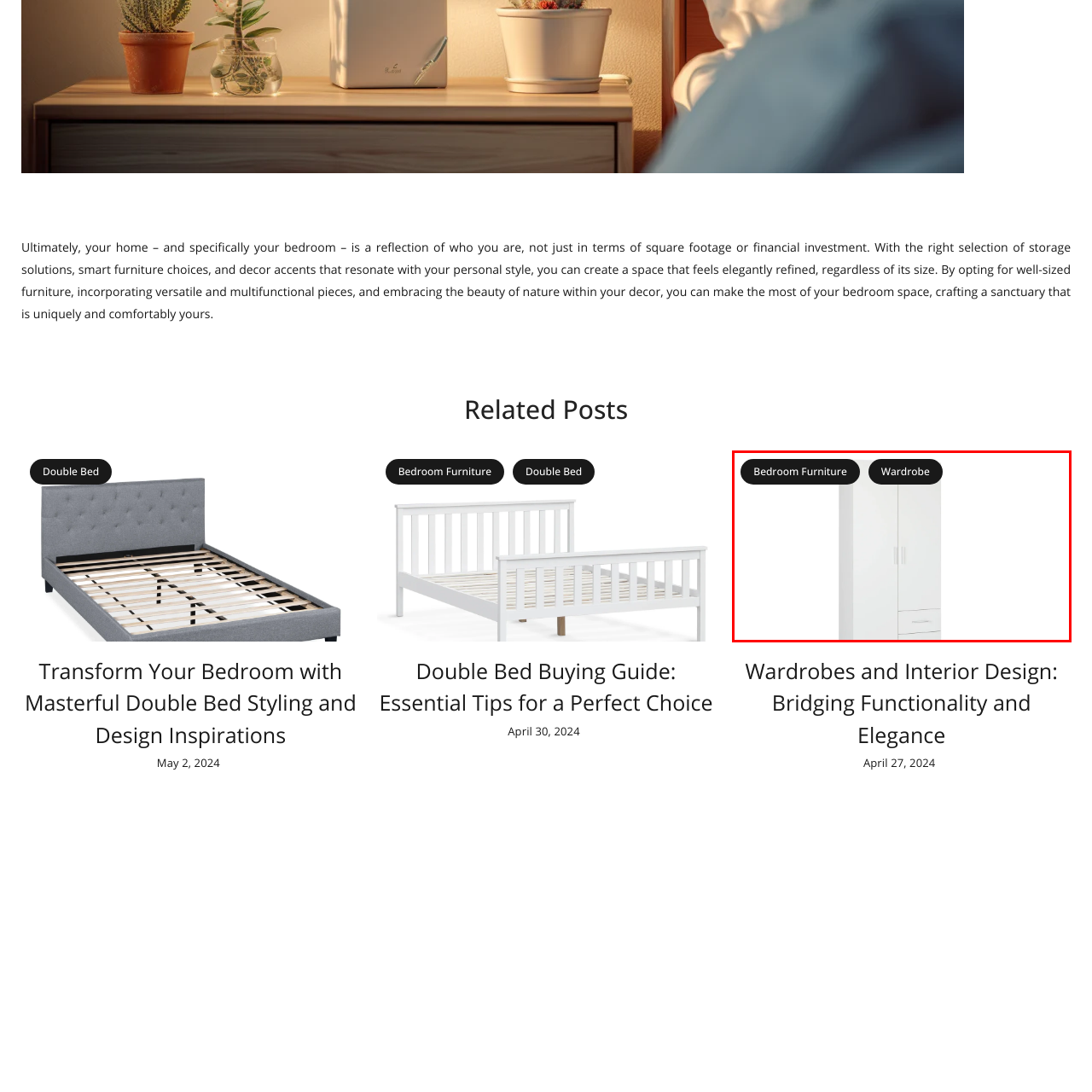Observe the image enclosed by the red rectangle, then respond to the question in one word or phrase:
What is the purpose of the labels above the wardrobe?

To highlight classification and purpose